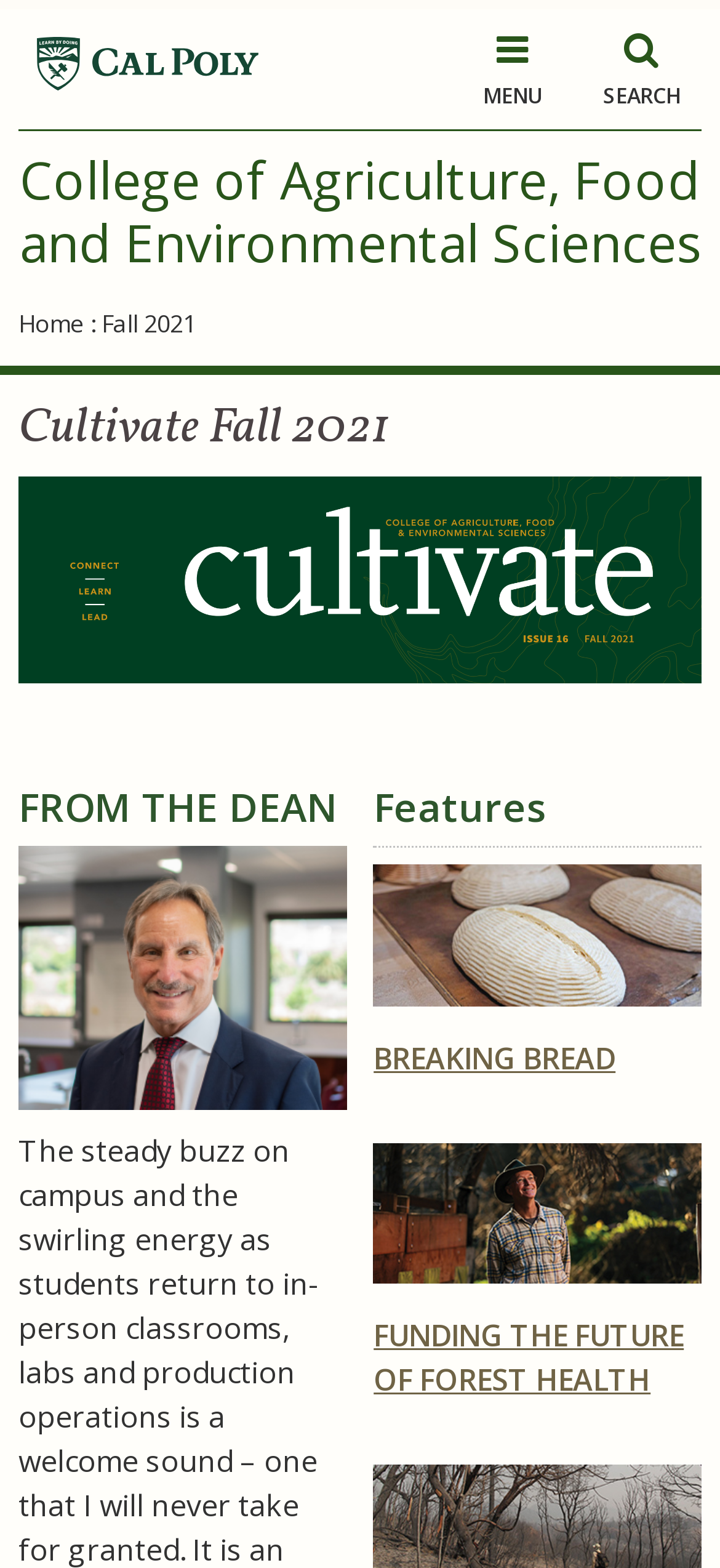Extract the heading text from the webpage.

Cultivate Fall 2021